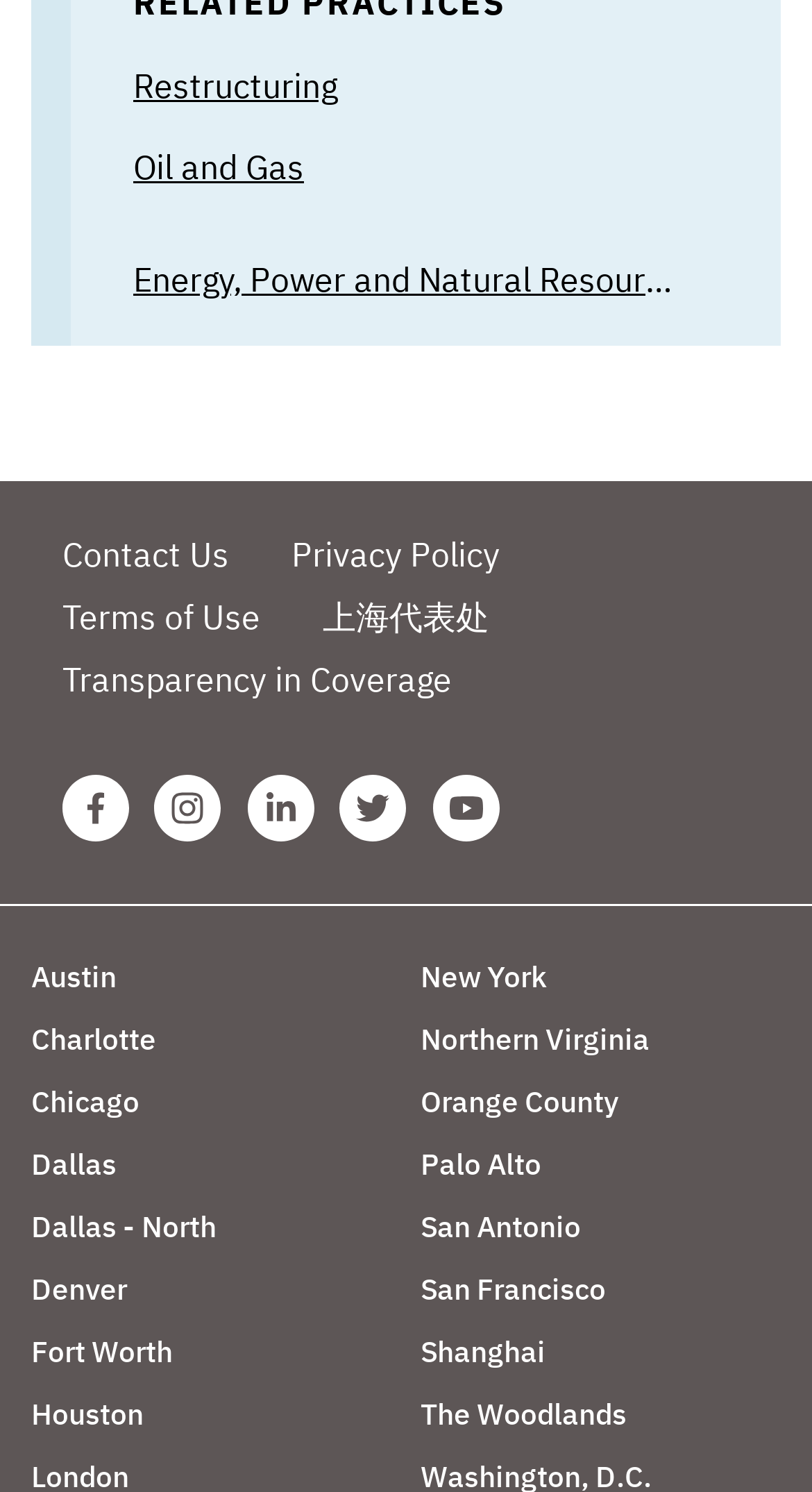How many social media links are there?
Provide a well-explained and detailed answer to the question.

I counted the number of social media links by looking at the links with icons, which are Facebook, Instagram, LinkedIn, Twitter, and YouTube.